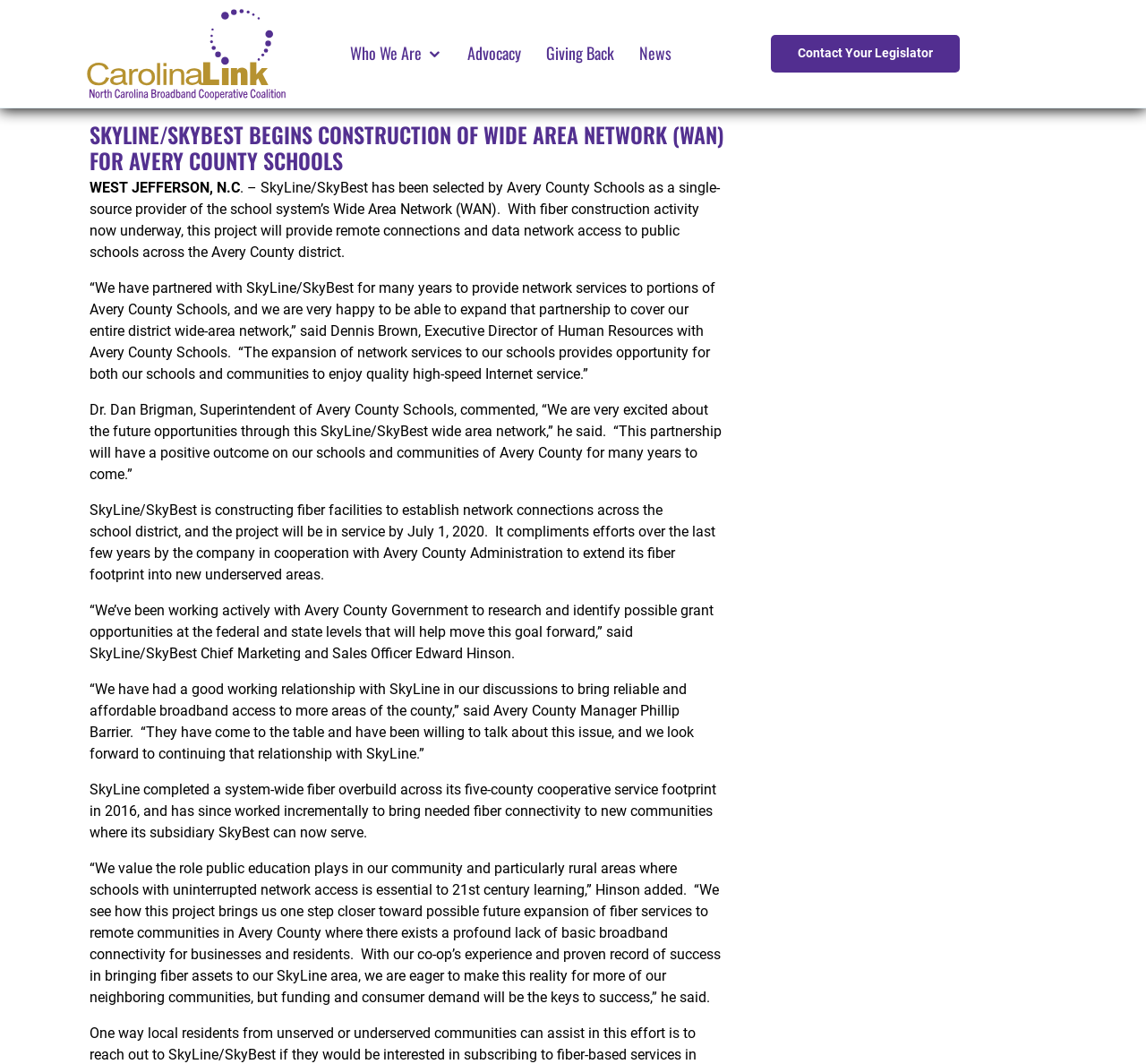Given the element description, predict the bounding box coordinates in the format (top-left x, top-left y, bottom-right x, bottom-right y). Make sure all values are between 0 and 1. Here is the element description: Contact Your Legislator

[0.672, 0.033, 0.837, 0.068]